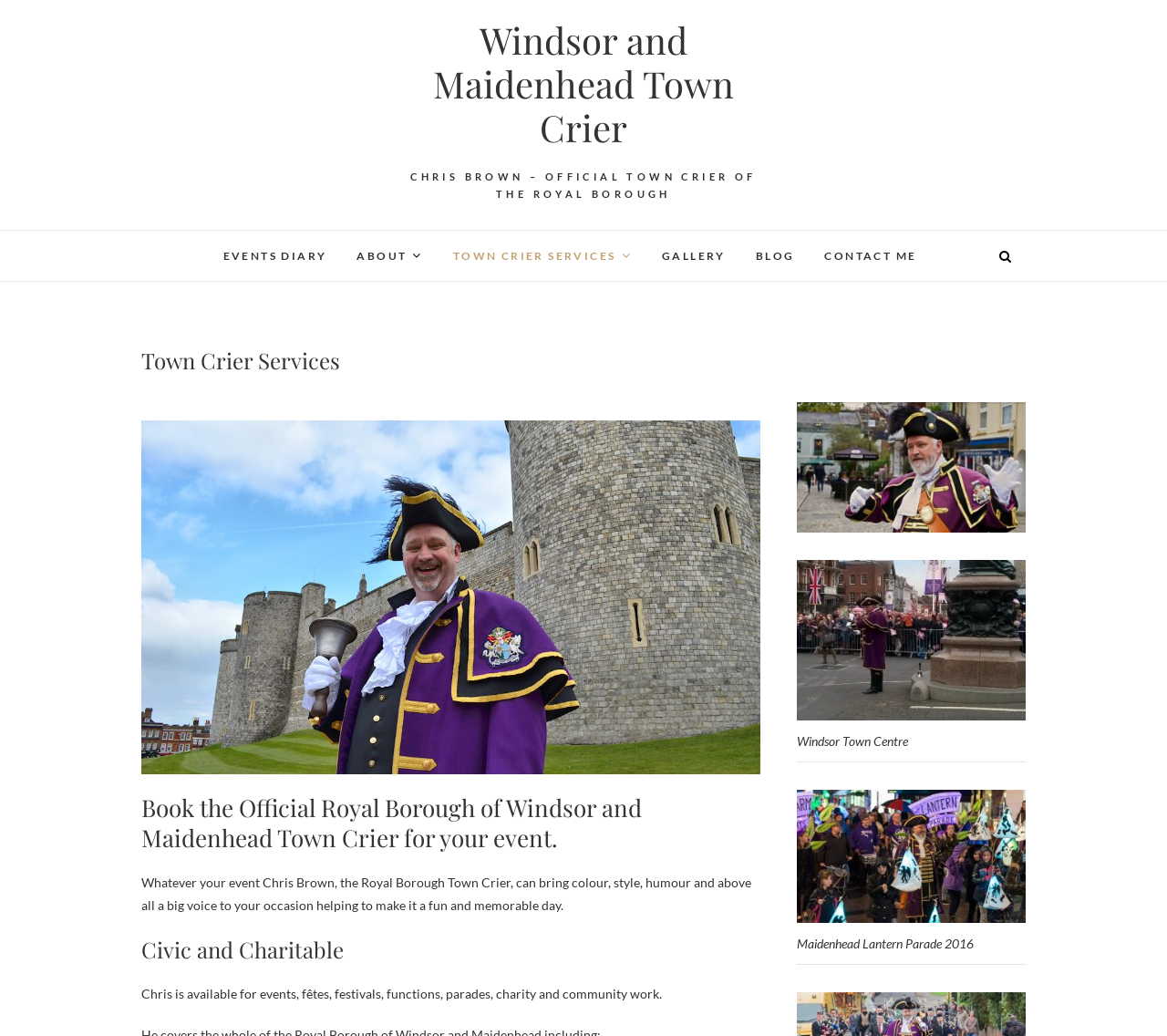Locate the bounding box coordinates of the element that needs to be clicked to carry out the instruction: "Click the 'EVENTS DIARY' link". The coordinates should be given as four float numbers ranging from 0 to 1, i.e., [left, top, right, bottom].

[0.179, 0.224, 0.292, 0.27]